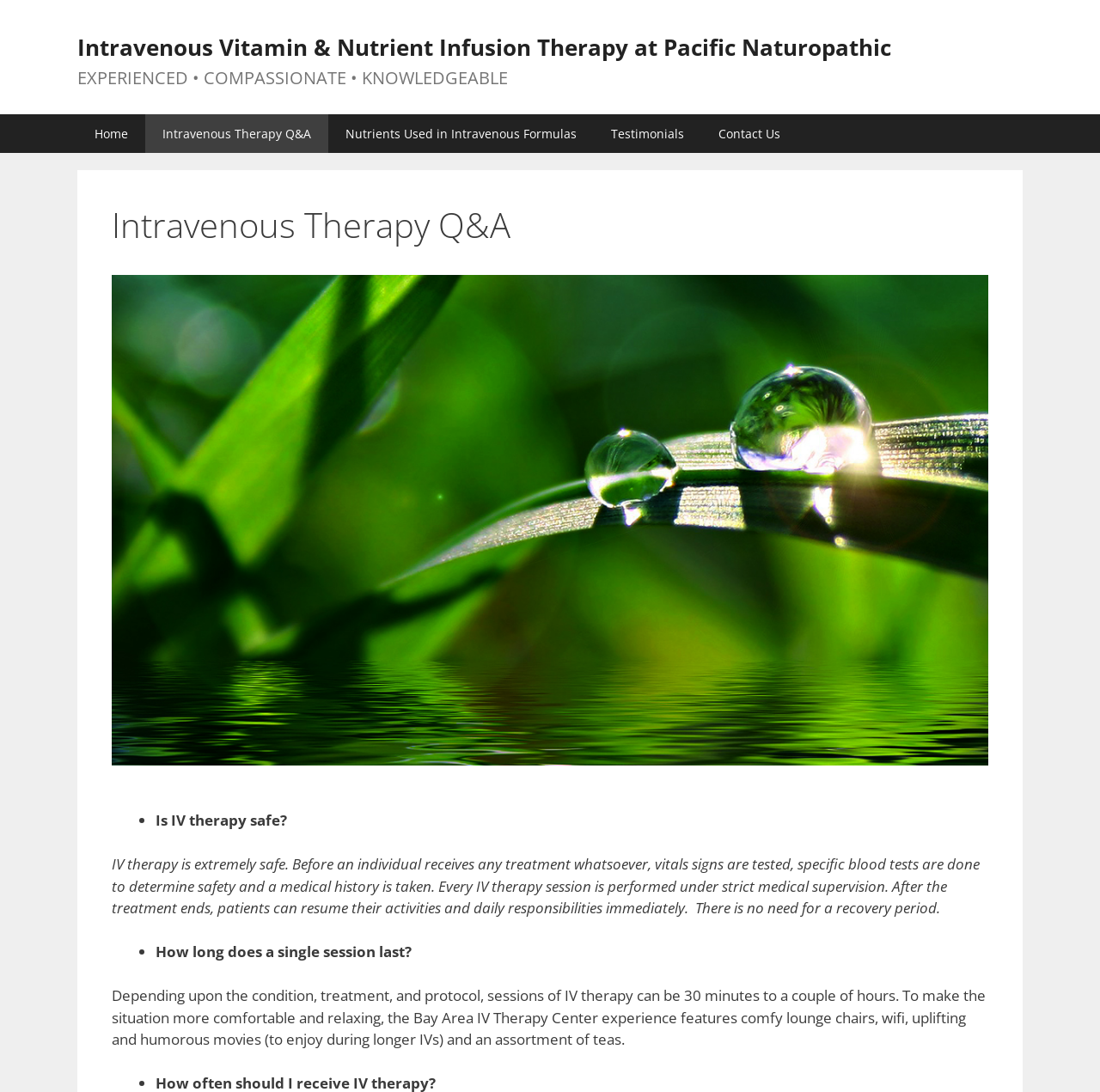Create an elaborate caption for the webpage.

The webpage is about Intravenous Therapy Q&A at Pacific Naturopathic in Mt. View, CA, focusing on general health and specific ailments. 

At the top of the page, there is a banner with a link to the site's homepage and a static text describing the site's characteristics as "EXPERIENCED • COMPASSIONATE • KNOWLEDGEABLE". 

Below the banner, there is a primary navigation menu with five links: "Home", "Intravenous Therapy Q&A", "Nutrients Used in Intravenous Formulas", "Testimonials", and "Contact Us". 

The main content of the page is divided into sections, each with a question and a corresponding answer. There are two sections visible on the page. The first section has a question "Is IV therapy safe?" and a detailed answer explaining the safety measures taken during IV therapy sessions. The second section has a question "How long does a single session last?" and an answer describing the duration of IV therapy sessions and the amenities provided to make the experience comfortable and relaxing. 

There are no images on the page.